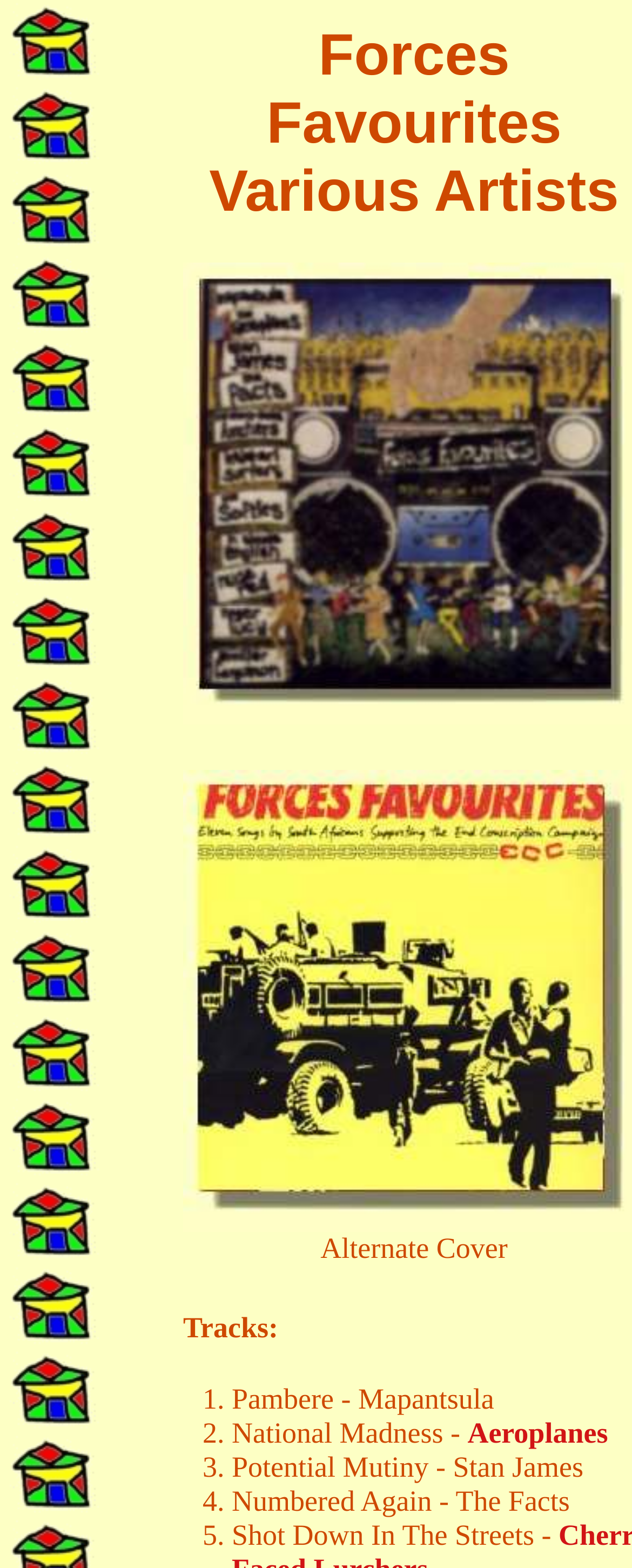What is the last word in the fifth track title?
Answer the question with a detailed and thorough explanation.

I looked at the fifth list marker (5.) and the corresponding static text, which shows the title of the fifth track as 'Shot Down In The Streets -'. The last word in this title is 'Streets'.